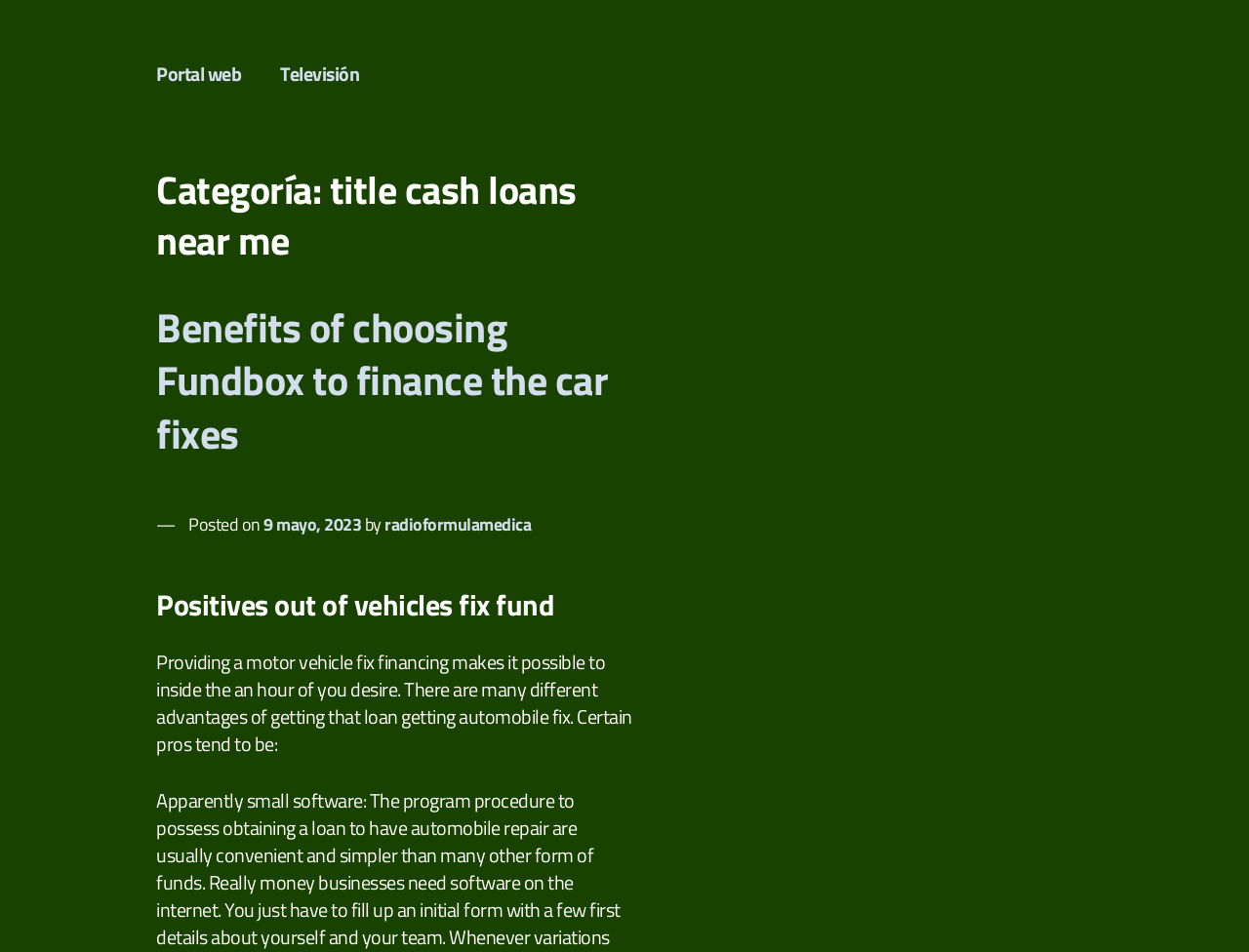What is the category of the current webpage?
Give a single word or phrase as your answer by examining the image.

title cash loans near me